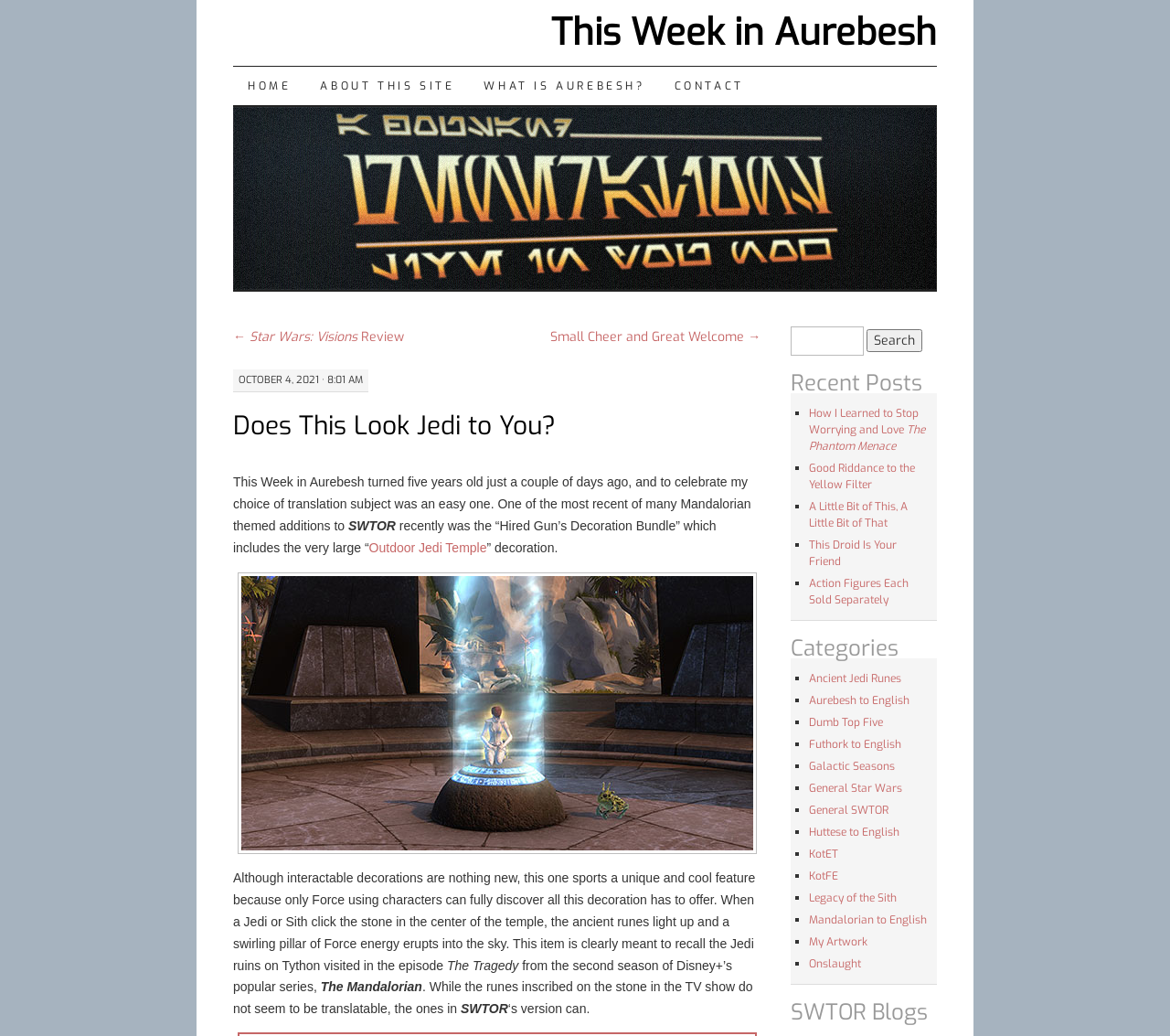What is the name of the decoration bundle mentioned in the blog post?
Based on the visual content, answer with a single word or a brief phrase.

Hired Gun’s Decoration Bundle